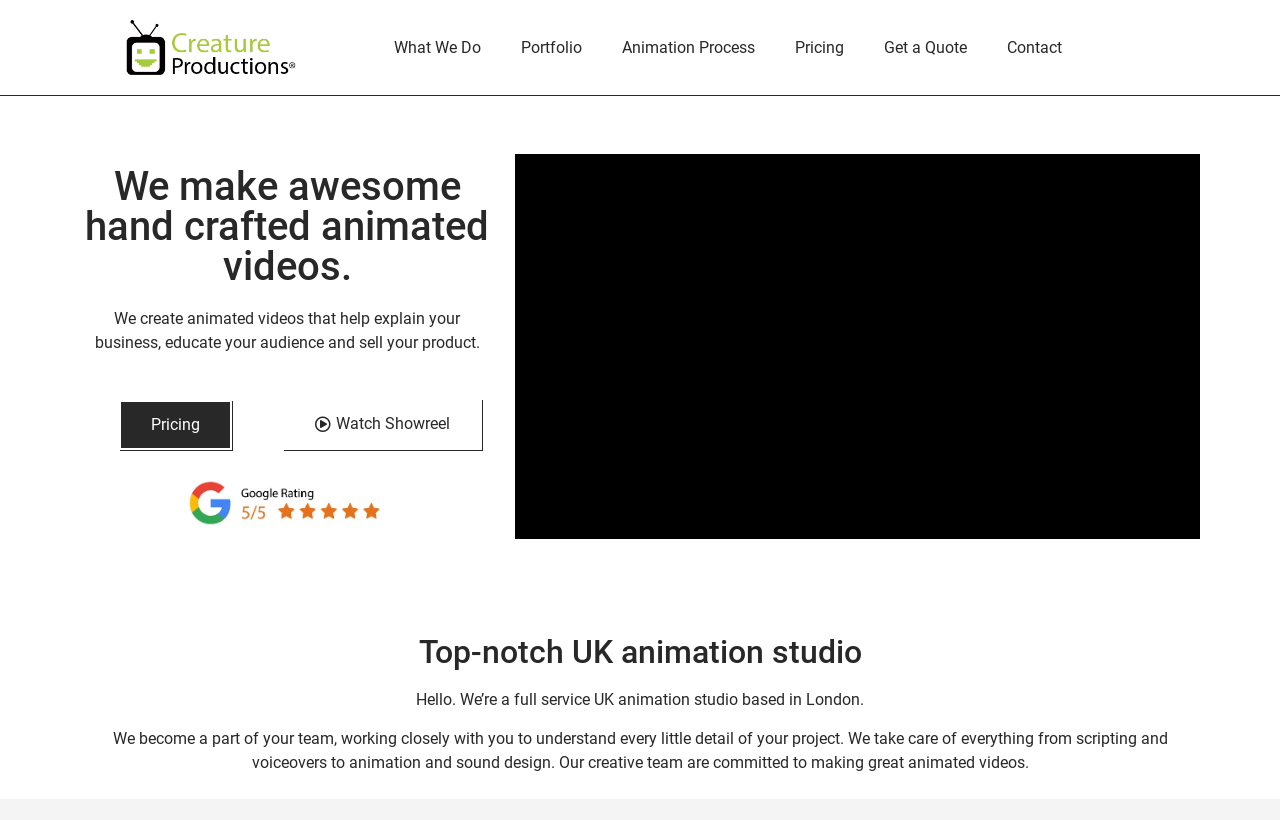Provide the bounding box coordinates of the area you need to click to execute the following instruction: "Go to What We Do page".

[0.292, 0.03, 0.391, 0.086]